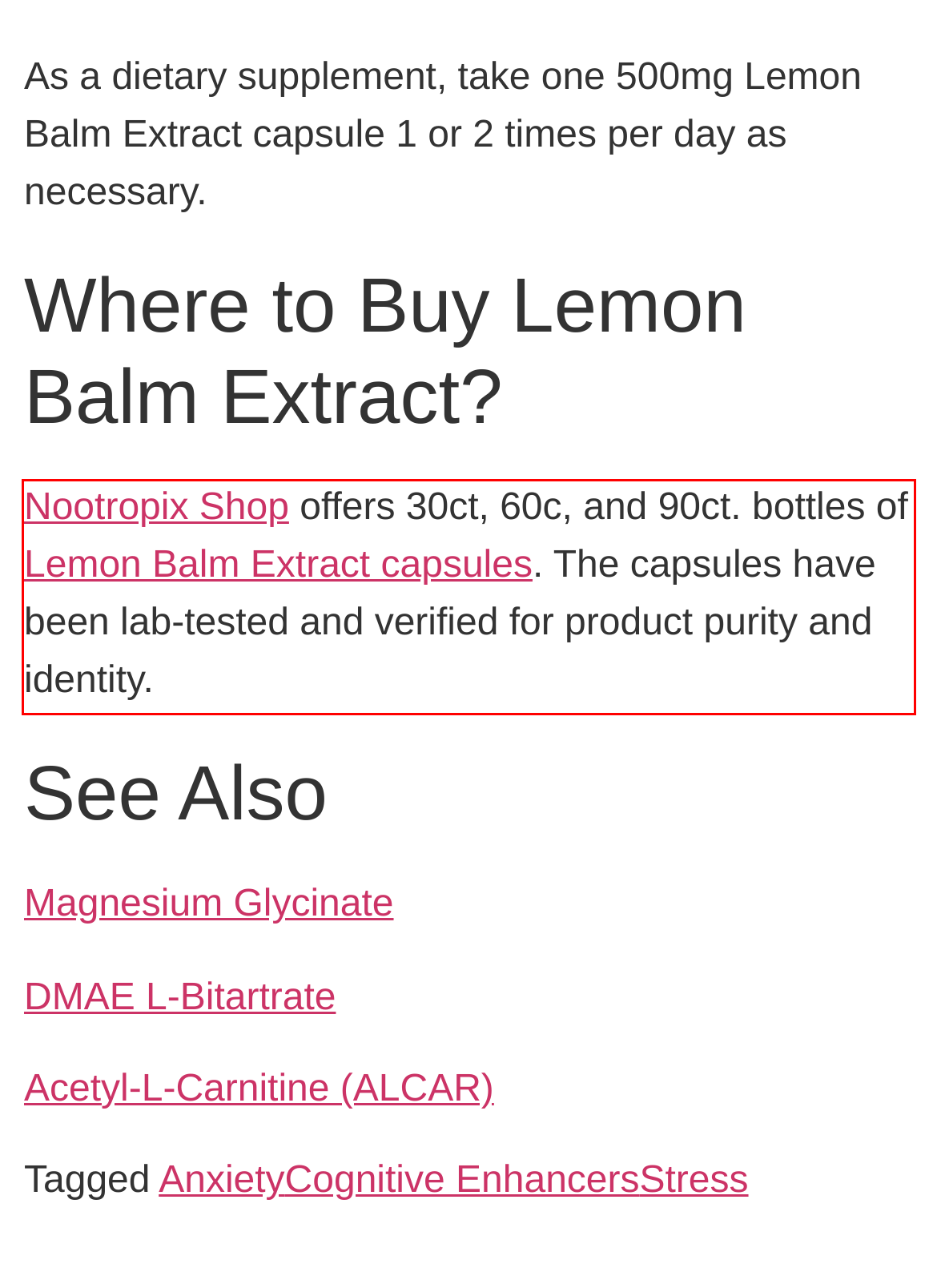Given a webpage screenshot, identify the text inside the red bounding box using OCR and extract it.

Nootropix Shop offers 30ct, 60c, and 90ct. bottles of Lemon Balm Extract capsules. The capsules have been lab-tested and verified for product purity and identity.